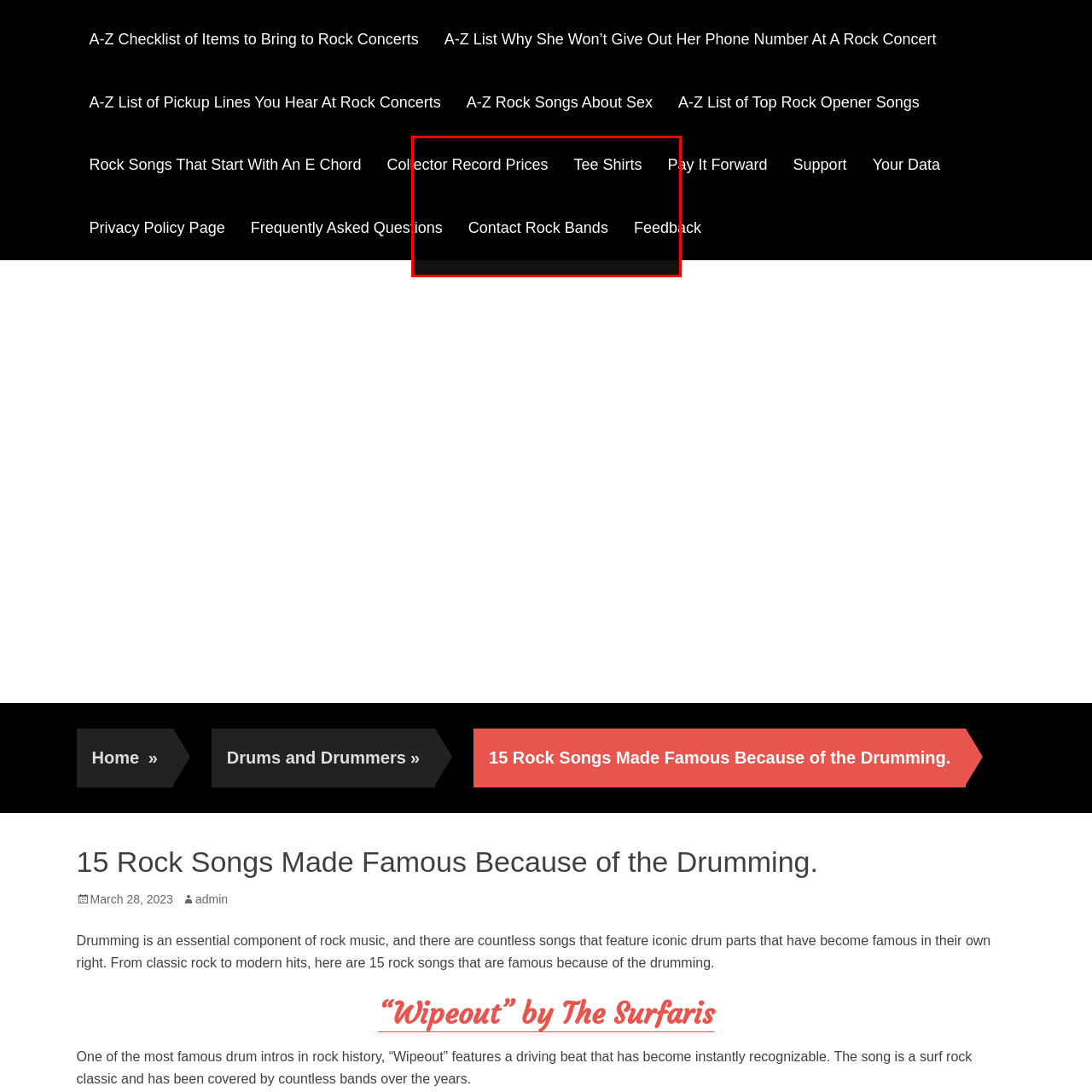What can visitors access through the 'Collector Record Prices' link?
Look at the image surrounded by the red border and respond with a one-word or short-phrase answer based on your observation.

Record prices